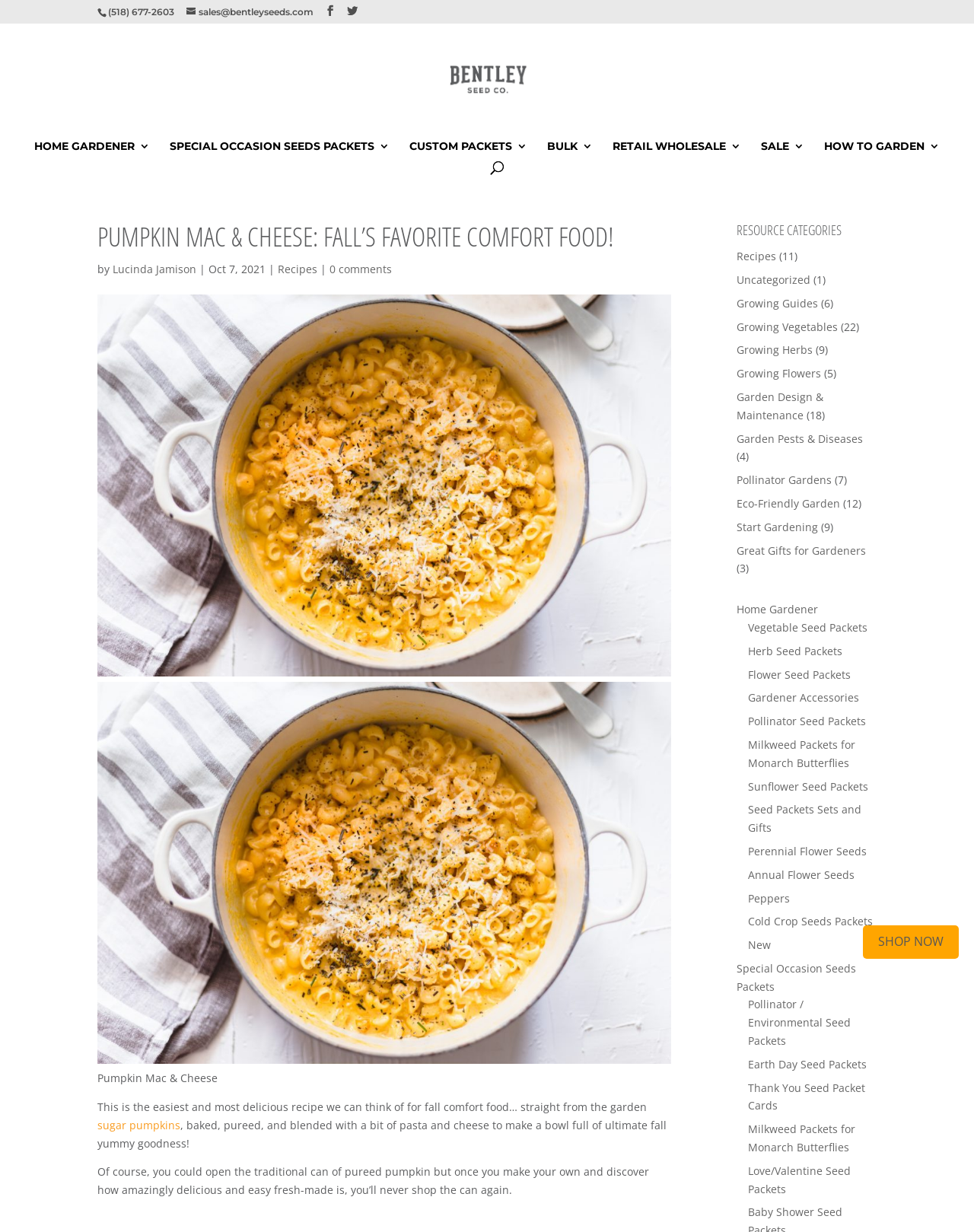Please indicate the bounding box coordinates for the clickable area to complete the following task: "View the 'PUMPKIN MAC & CHEESE: FALL’S FAVORITE COMFORT FOOD!' recipe". The coordinates should be specified as four float numbers between 0 and 1, i.e., [left, top, right, bottom].

[0.1, 0.179, 0.689, 0.211]